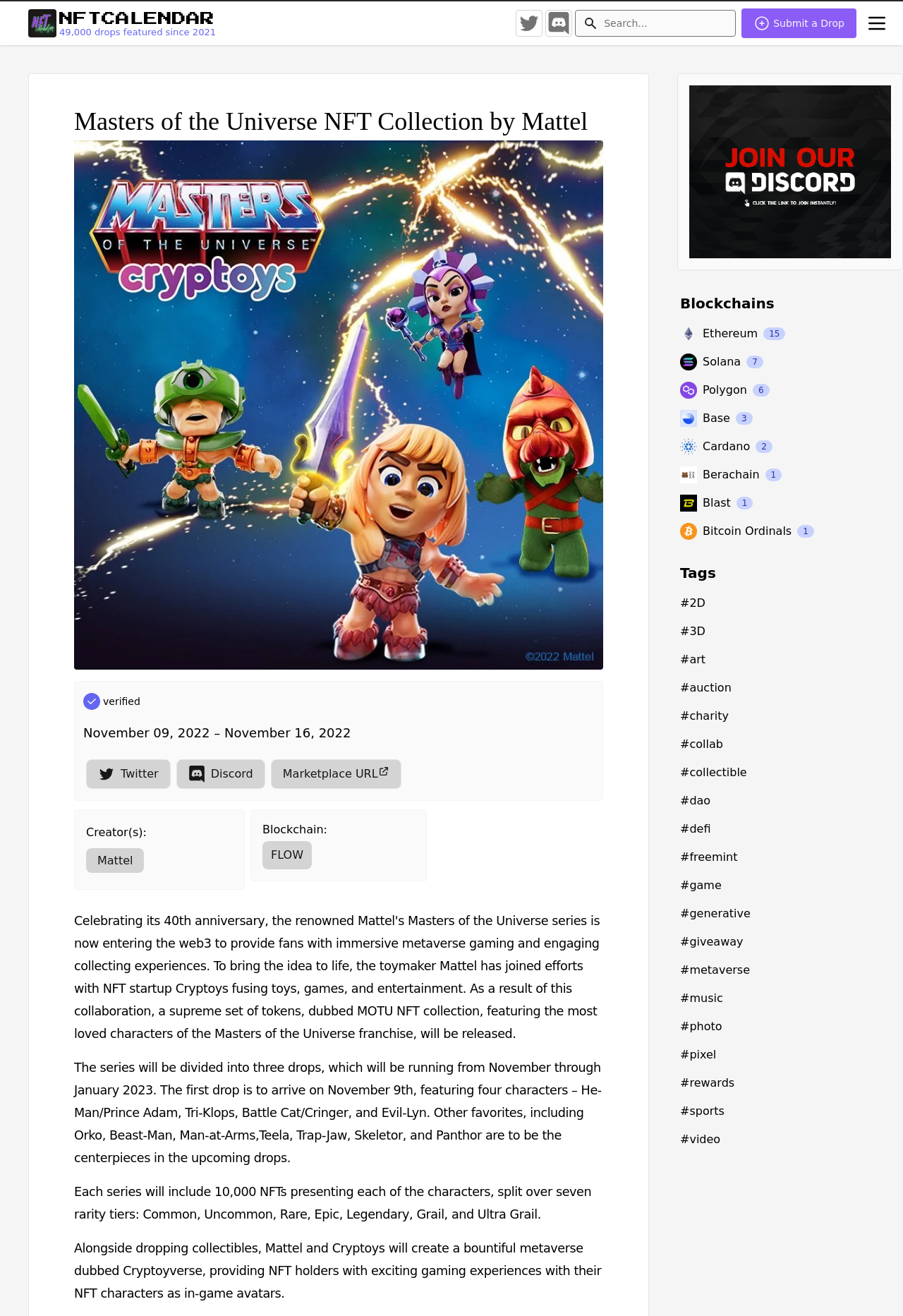What is the name of the NFT collection?
Can you give a detailed and elaborate answer to the question?

I found the answer by looking at the heading element with the text 'Masters of the Universe NFT Collection by Mattel' which is located at the top of the webpage.